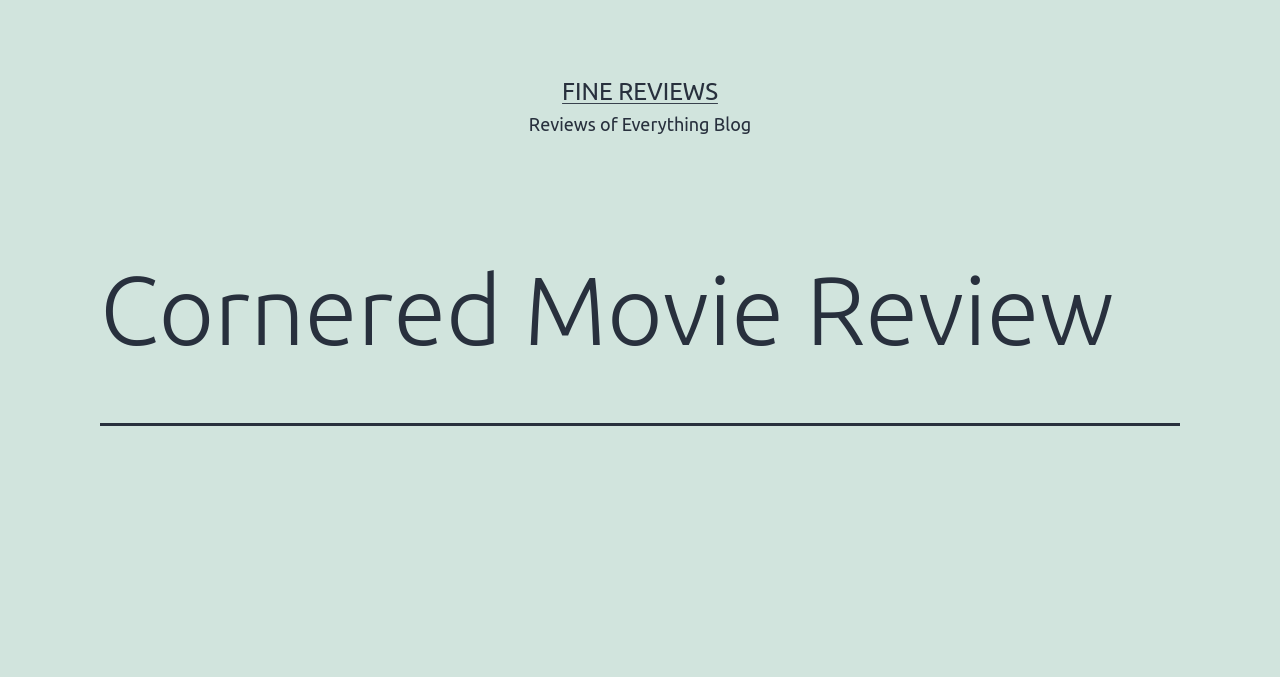Using the provided element description: "Fine Reviews", identify the bounding box coordinates. The coordinates should be four floats between 0 and 1 in the order [left, top, right, bottom].

[0.439, 0.115, 0.561, 0.155]